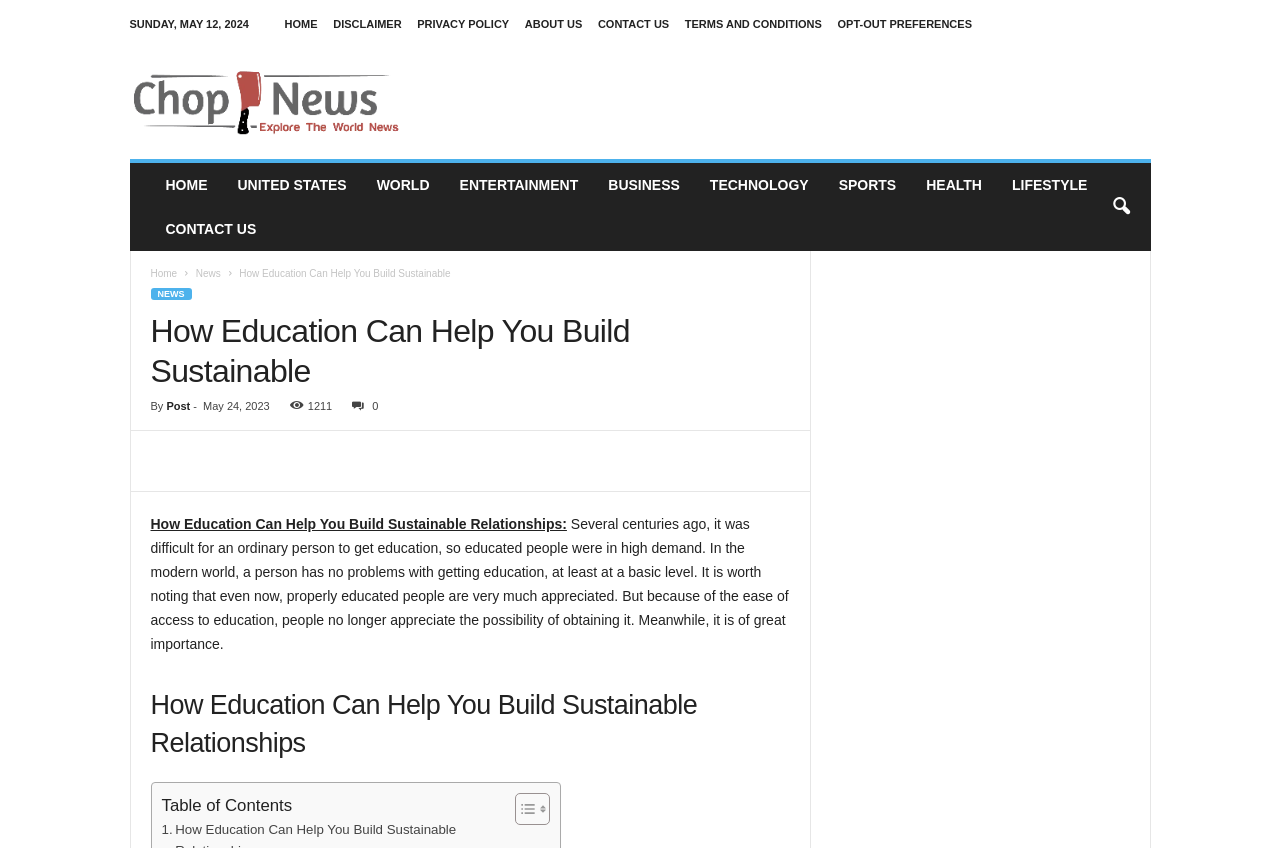Show the bounding box coordinates of the region that should be clicked to follow the instruction: "View the NEWS section."

[0.118, 0.34, 0.15, 0.354]